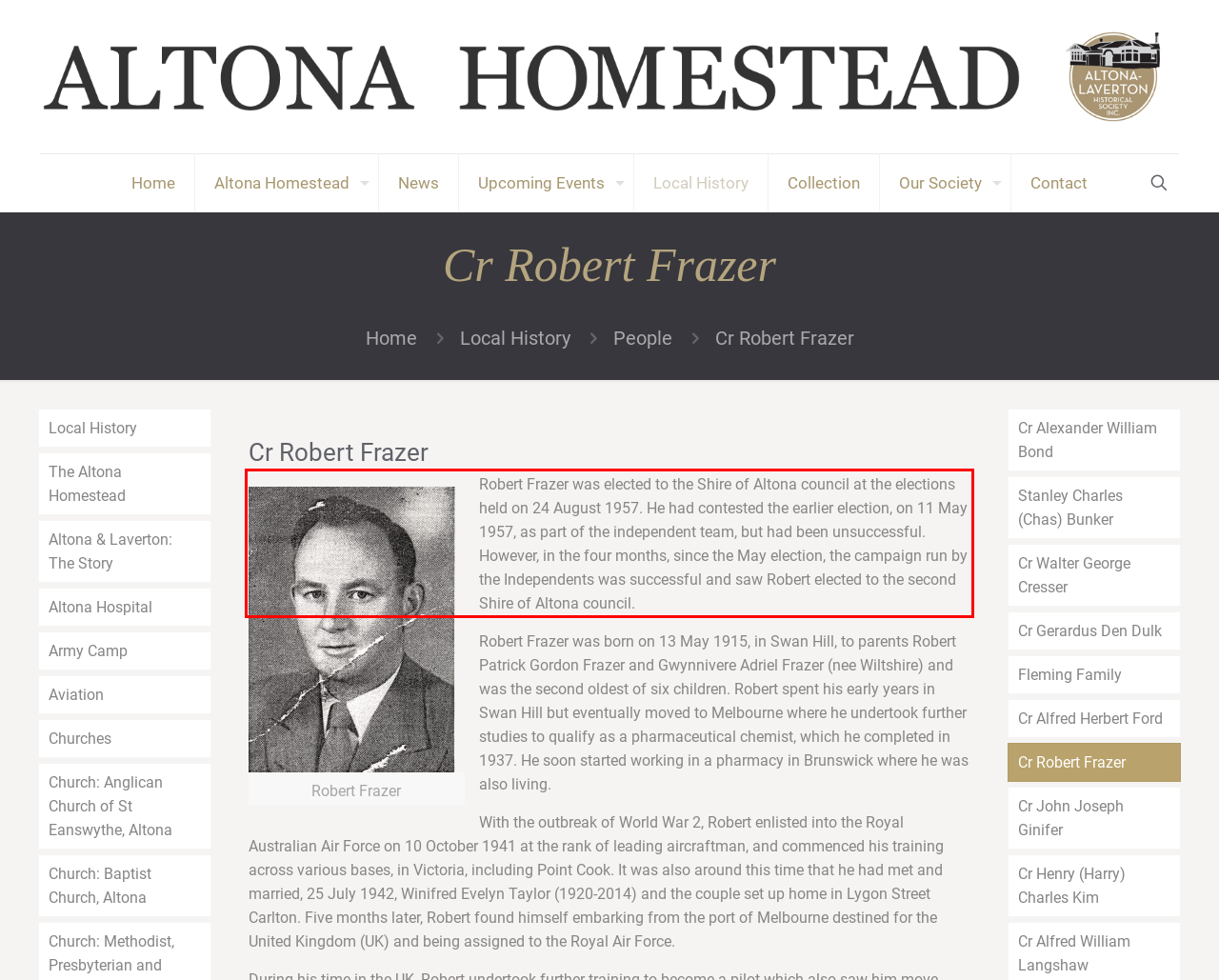You are presented with a webpage screenshot featuring a red bounding box. Perform OCR on the text inside the red bounding box and extract the content.

Robert Frazer was elected to the Shire of Altona council at the elections held on 24 August 1957. He had contested the earlier election, on 11 May 1957, as part of the independent team, but had been unsuccessful. However, in the four months, since the May election, the campaign run by the Independents was successful and saw Robert elected to the second Shire of Altona council.